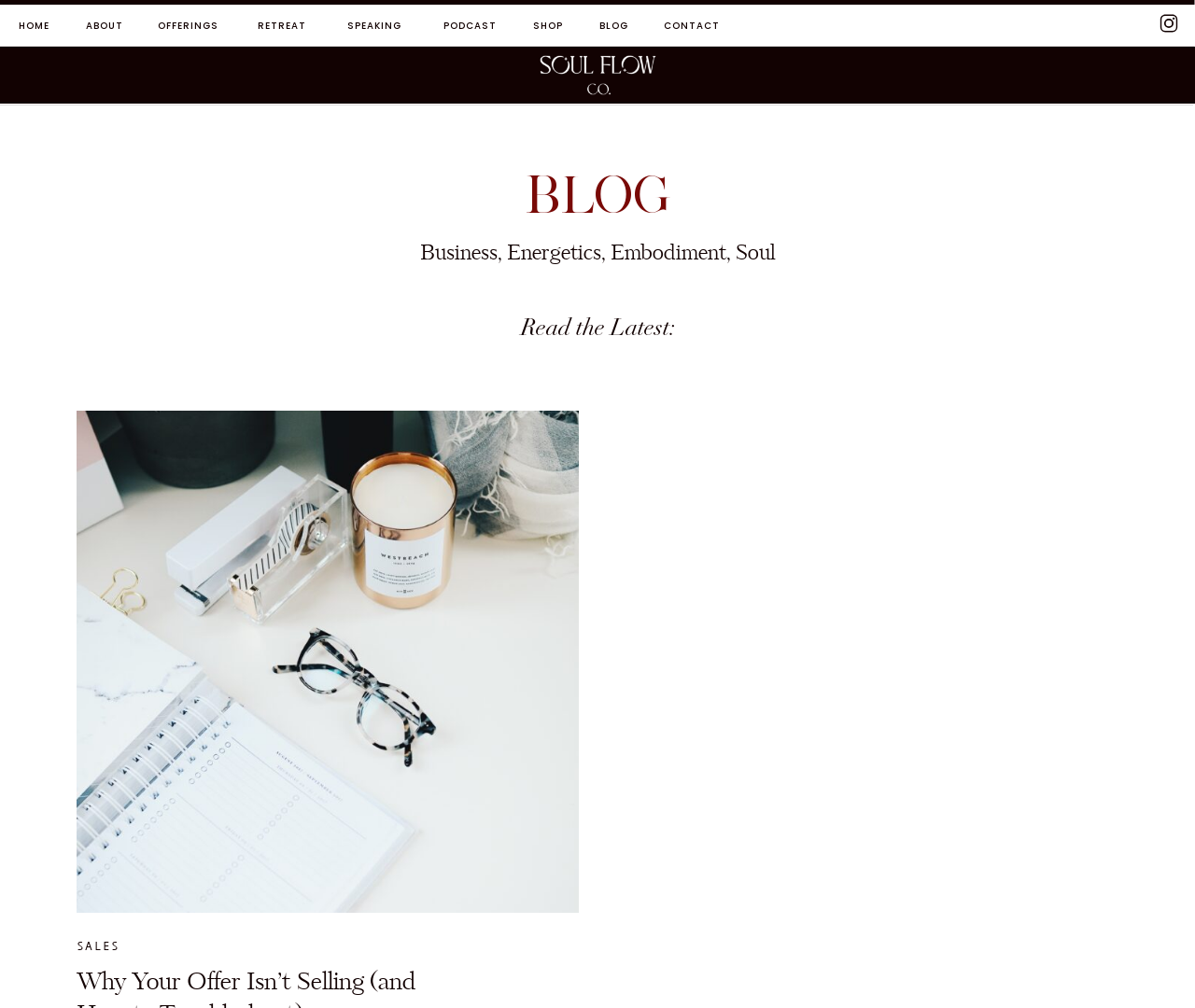Predict the bounding box of the UI element based on the description: "parent_node: HOME". The coordinates should be four float numbers between 0 and 1, formatted as [left, top, right, bottom].

[0.969, 0.01, 0.988, 0.036]